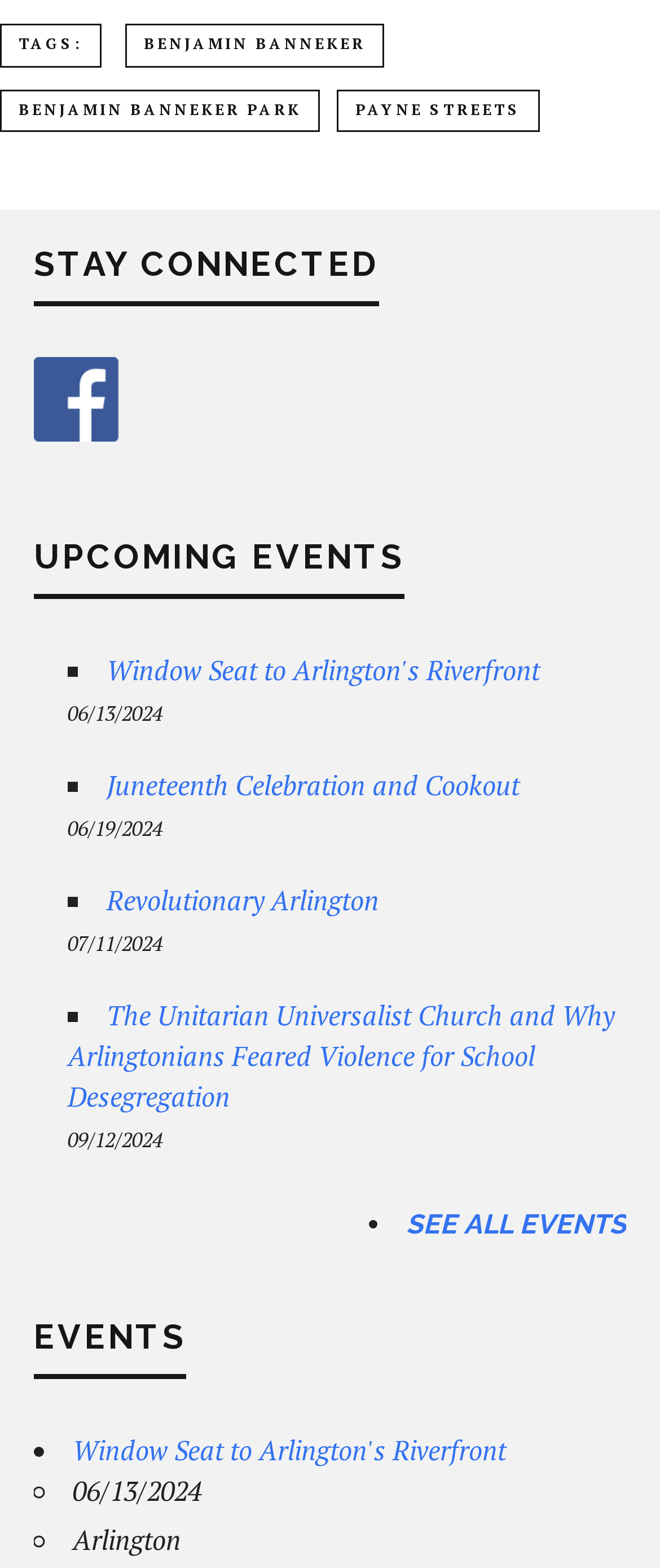Answer the question with a single word or phrase: 
What is the title of the second heading?

UPCOMING EVENTS